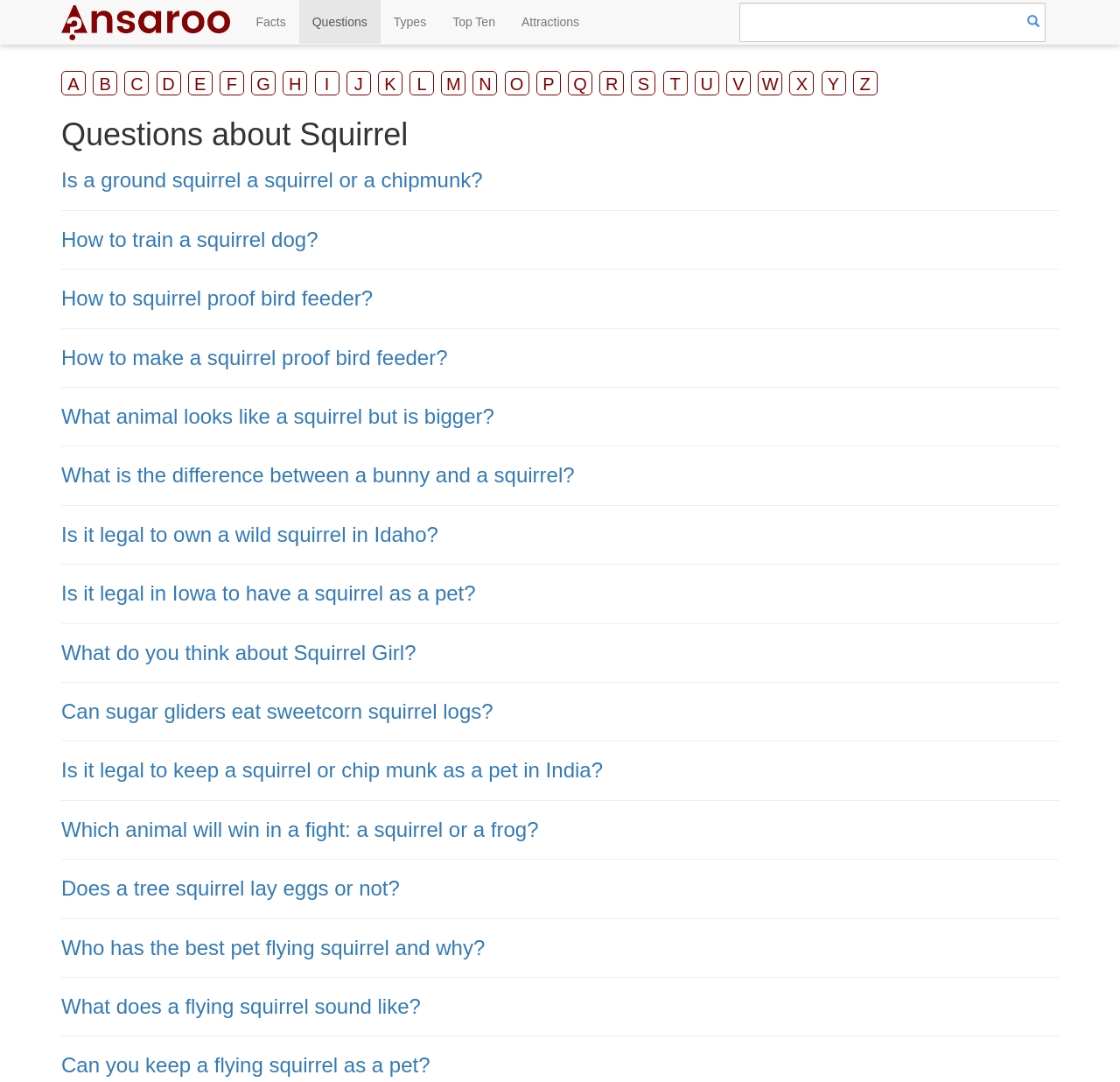Analyze the image and answer the question with as much detail as possible: 
What is the first question about squirrels on this webpage?

The first question about squirrels on this webpage is 'Is a ground squirrel a squirrel or a chipmunk?' which is listed as a heading and a link.